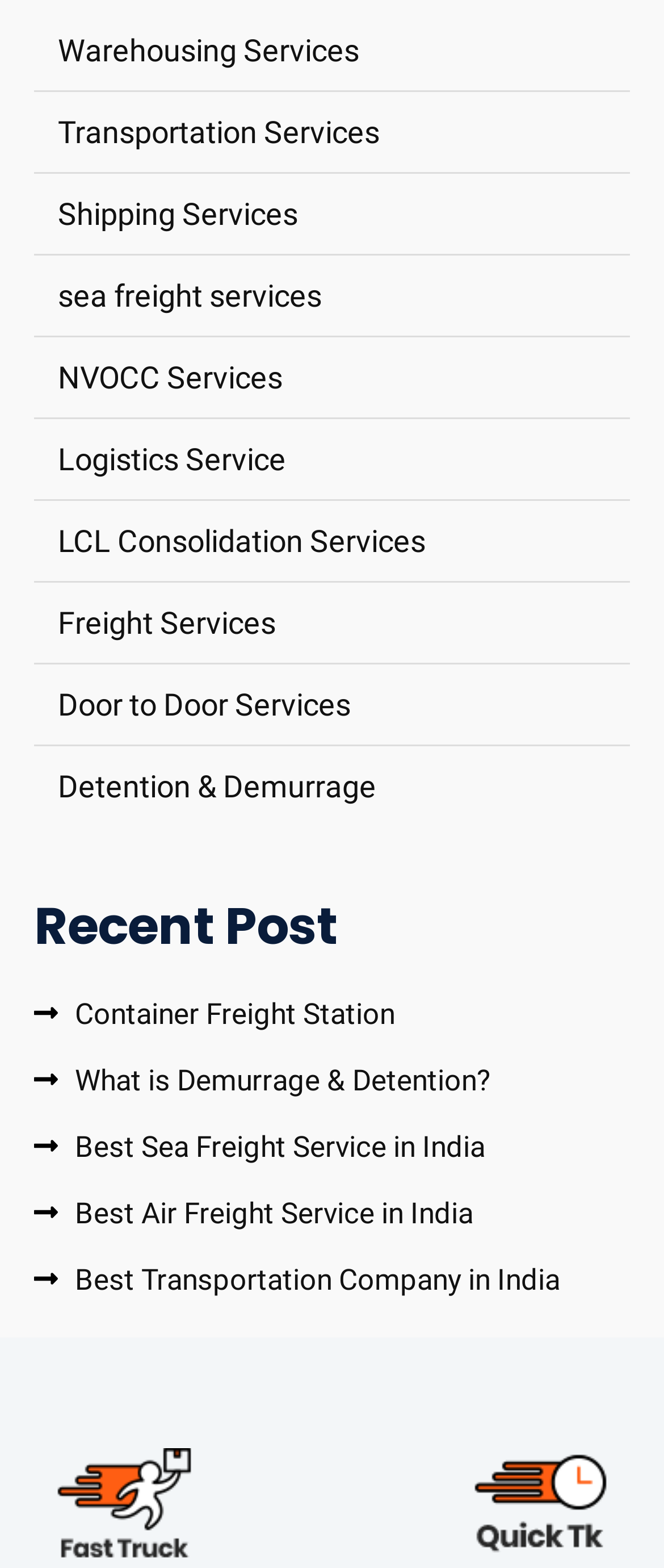Please determine the bounding box coordinates of the element's region to click for the following instruction: "View What is Demurrage & Detention?".

[0.051, 0.673, 0.738, 0.704]